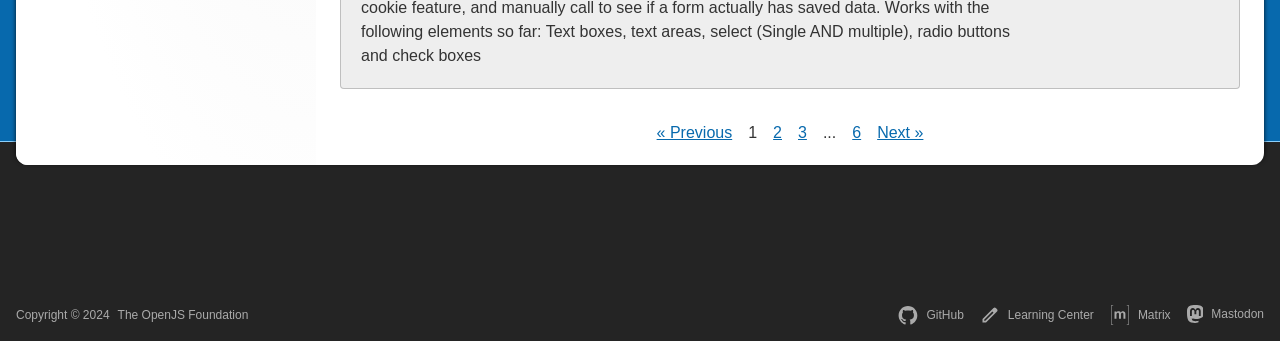Use a single word or phrase to answer this question: 
How many image links are there at the bottom of the webpage?

4